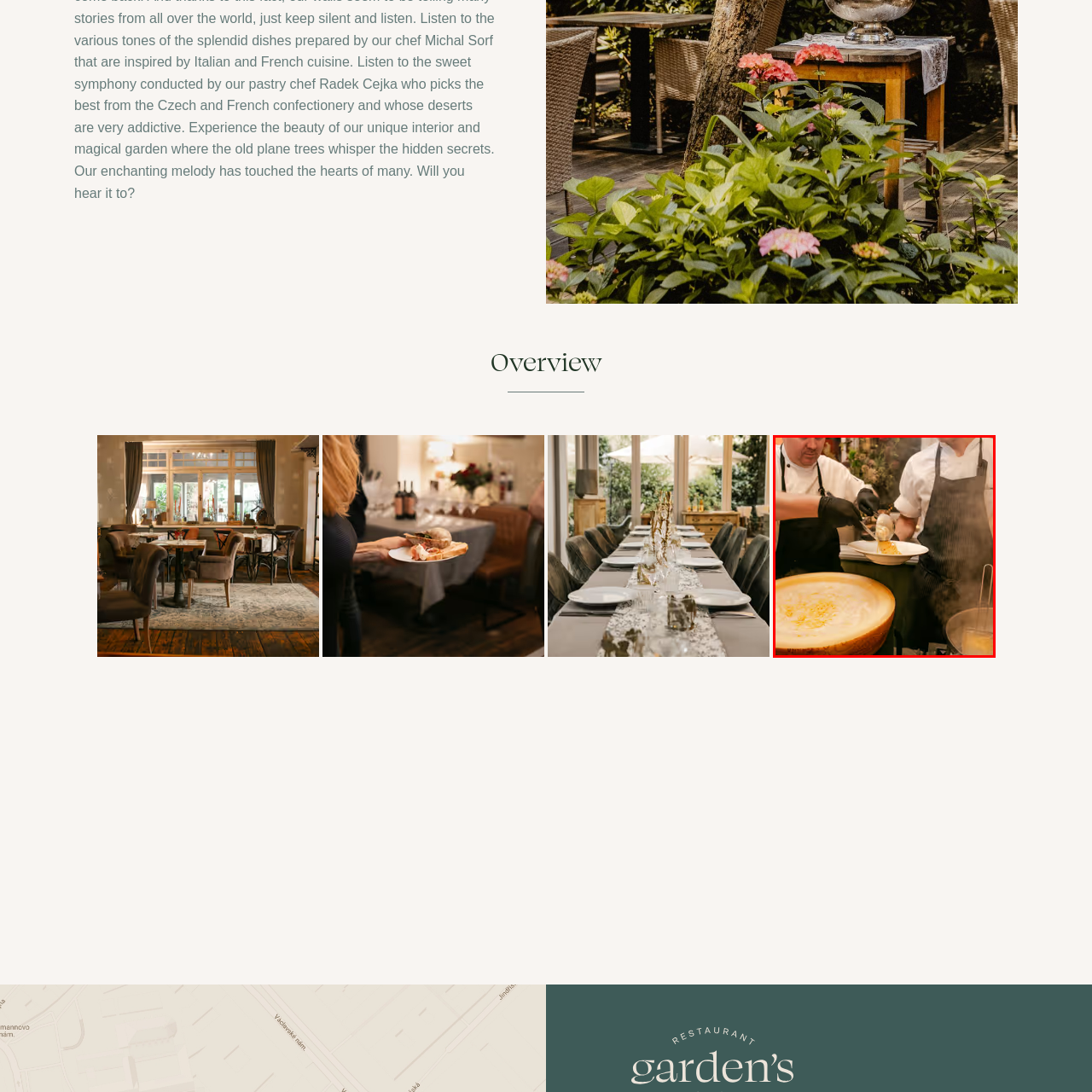Carefully describe the image located within the red boundary.

In a bustling kitchen filled with aromatic steam, two chefs are engaged in the art of plating a delicious dish. On the left, a chef donning a white uniform and black gloves scoops a serving from a steaming, large cheese wheel, its creamy interior visible as he carefully positions it onto a white plate. The second chef, dressed in a black apron and white shirt, stands by, ready to assist in the intricate process. Surrounding them are elements of a lively kitchen environment, with vibrant decor softly blurred in the background, emphasizing the chefs’ focus on their culinary creation. The overall scene captures a moment of teamwork and passion for cooking, showcasing the skillful preparation of a gourmet meal.